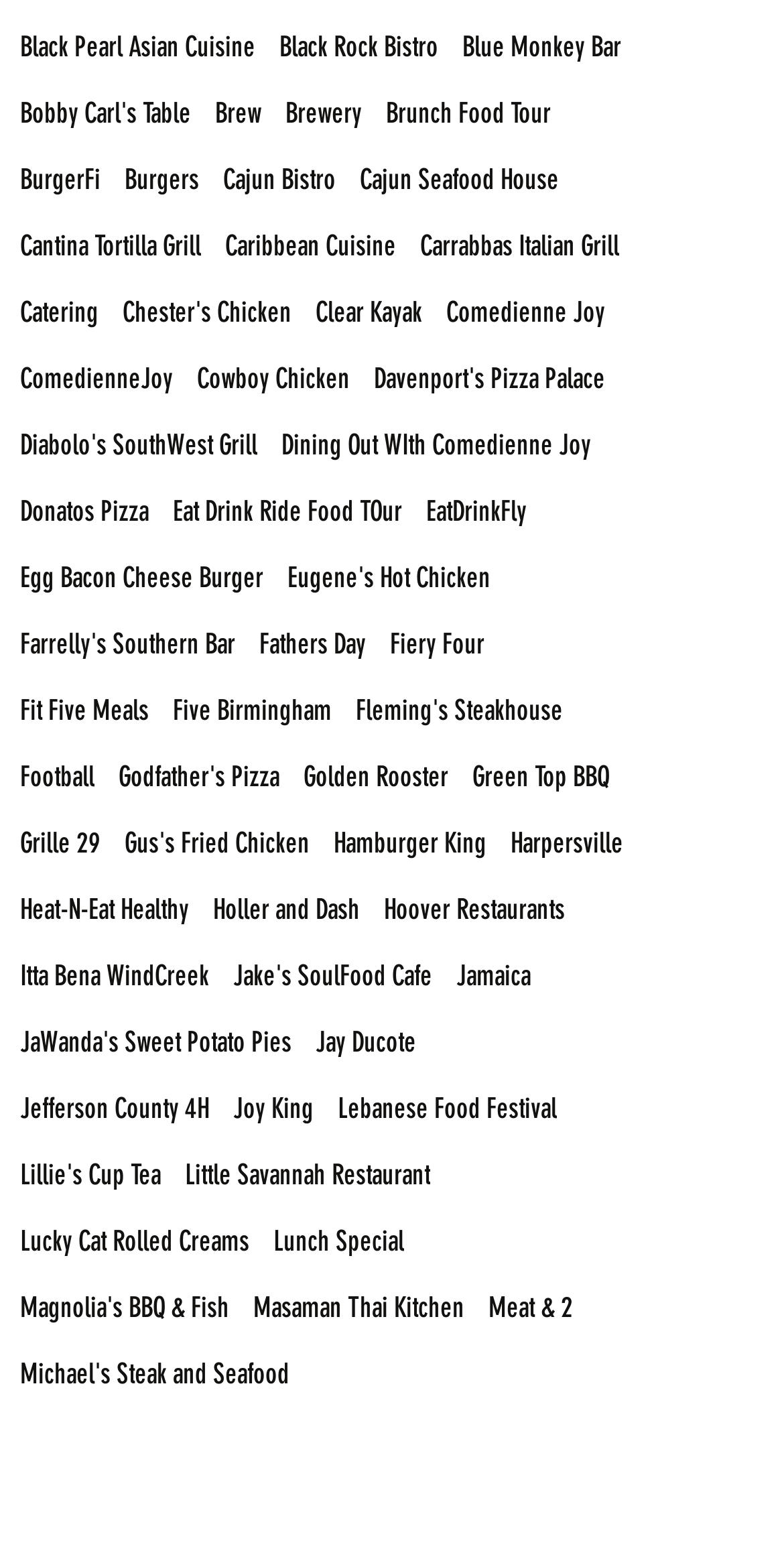Find the bounding box coordinates for the HTML element described in this sentence: "Black Pearl Asian Cuisine". Provide the coordinates as four float numbers between 0 and 1, in the format [left, top, right, bottom].

[0.026, 0.017, 0.326, 0.044]